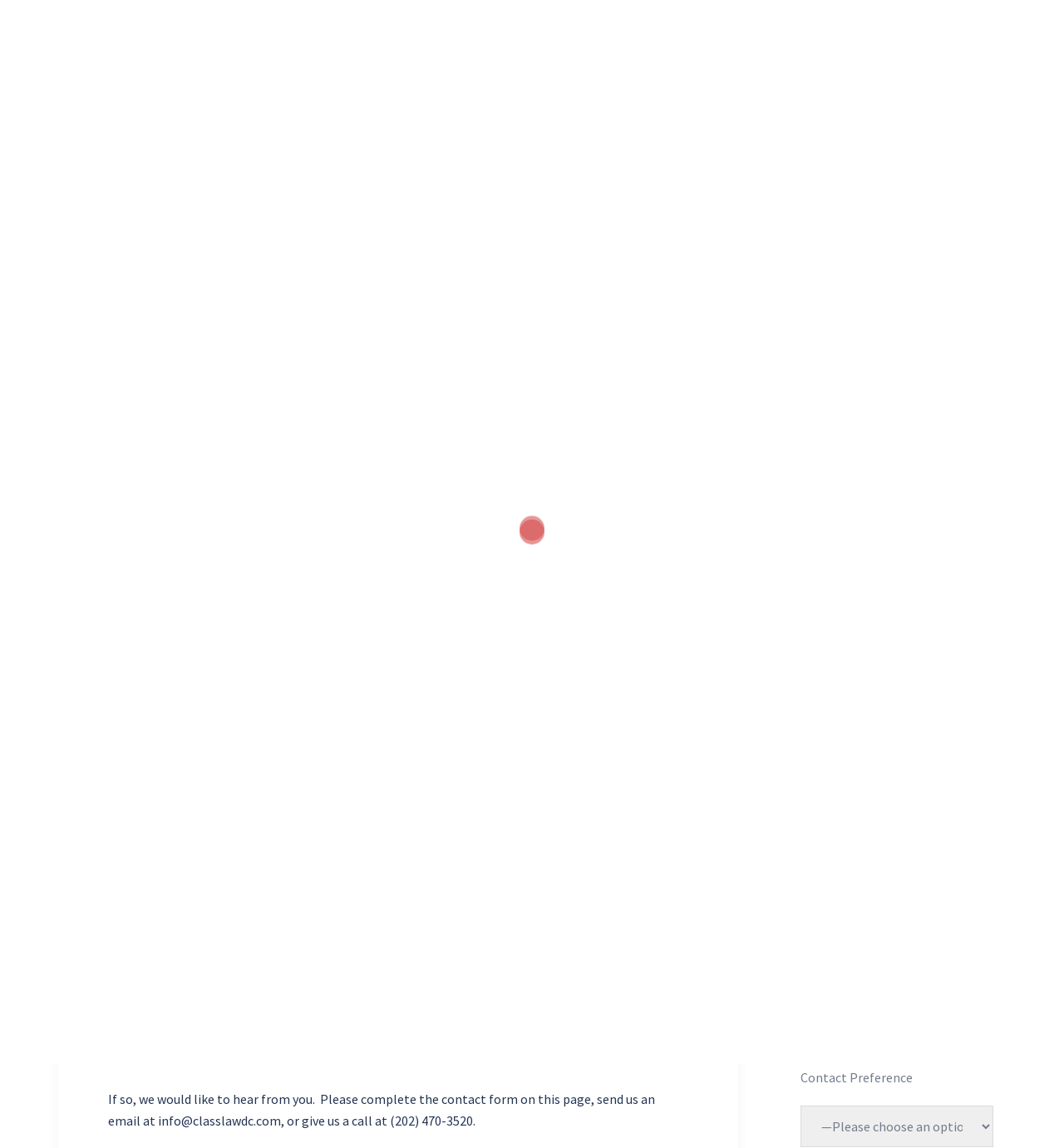Can you give a detailed response to the following question using the information from the image? What is the phone number to contact the law firm?

I found the answer by reading the text on the webpage, which states 'or give us a call at (202) 470-3520.' This indicates that the phone number to contact the law firm is (202) 470-3520.